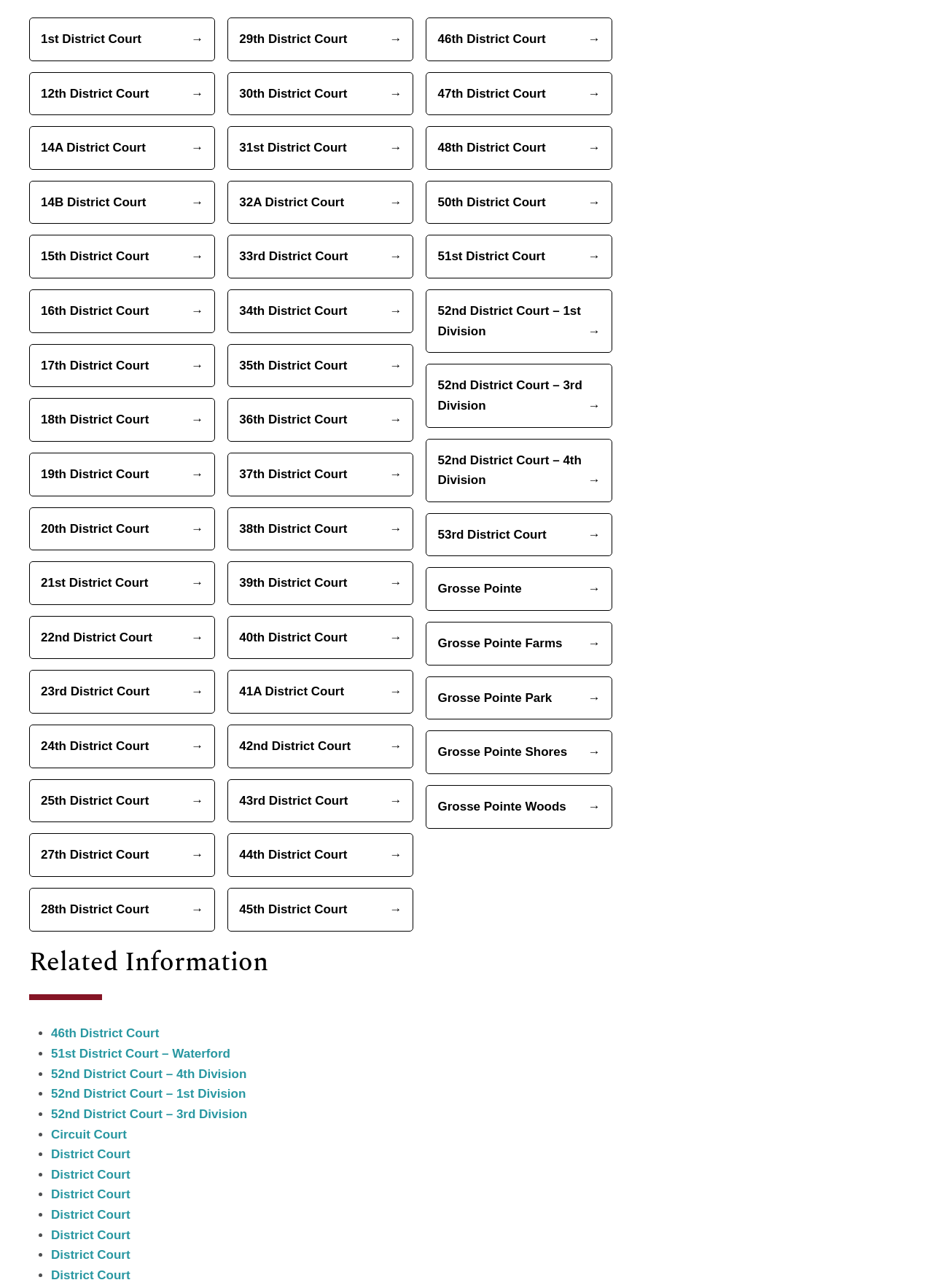Please find the bounding box coordinates of the clickable region needed to complete the following instruction: "go to 46th District Court". The bounding box coordinates must consist of four float numbers between 0 and 1, i.e., [left, top, right, bottom].

[0.457, 0.014, 0.656, 0.047]